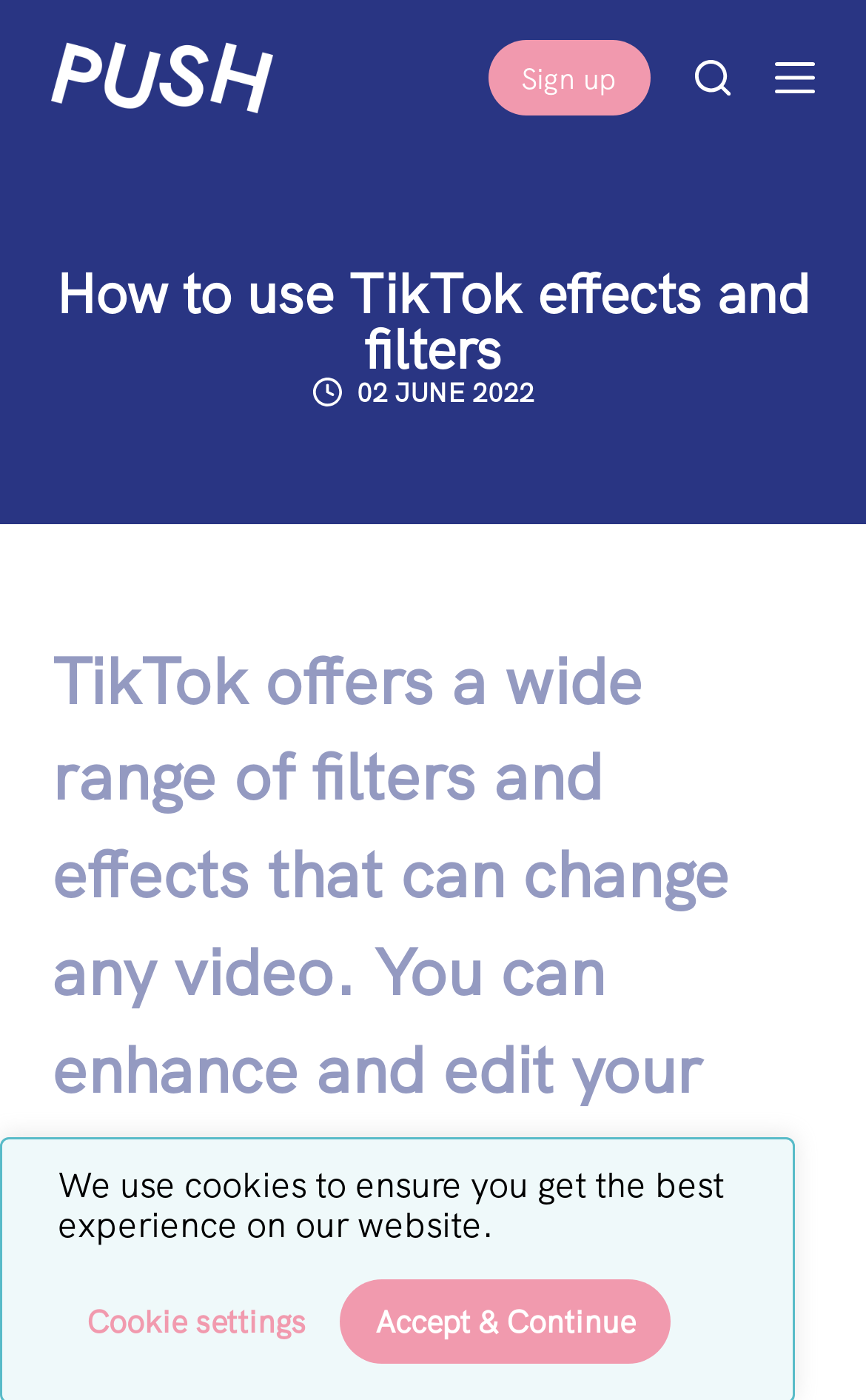Please indicate the bounding box coordinates of the element's region to be clicked to achieve the instruction: "Open the menu". Provide the coordinates as four float numbers between 0 and 1, i.e., [left, top, right, bottom].

[0.894, 0.041, 0.94, 0.07]